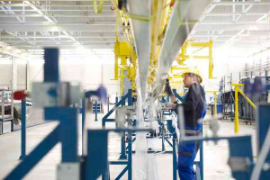Respond with a single word or short phrase to the following question: 
What is the color of the support structures?

Blue